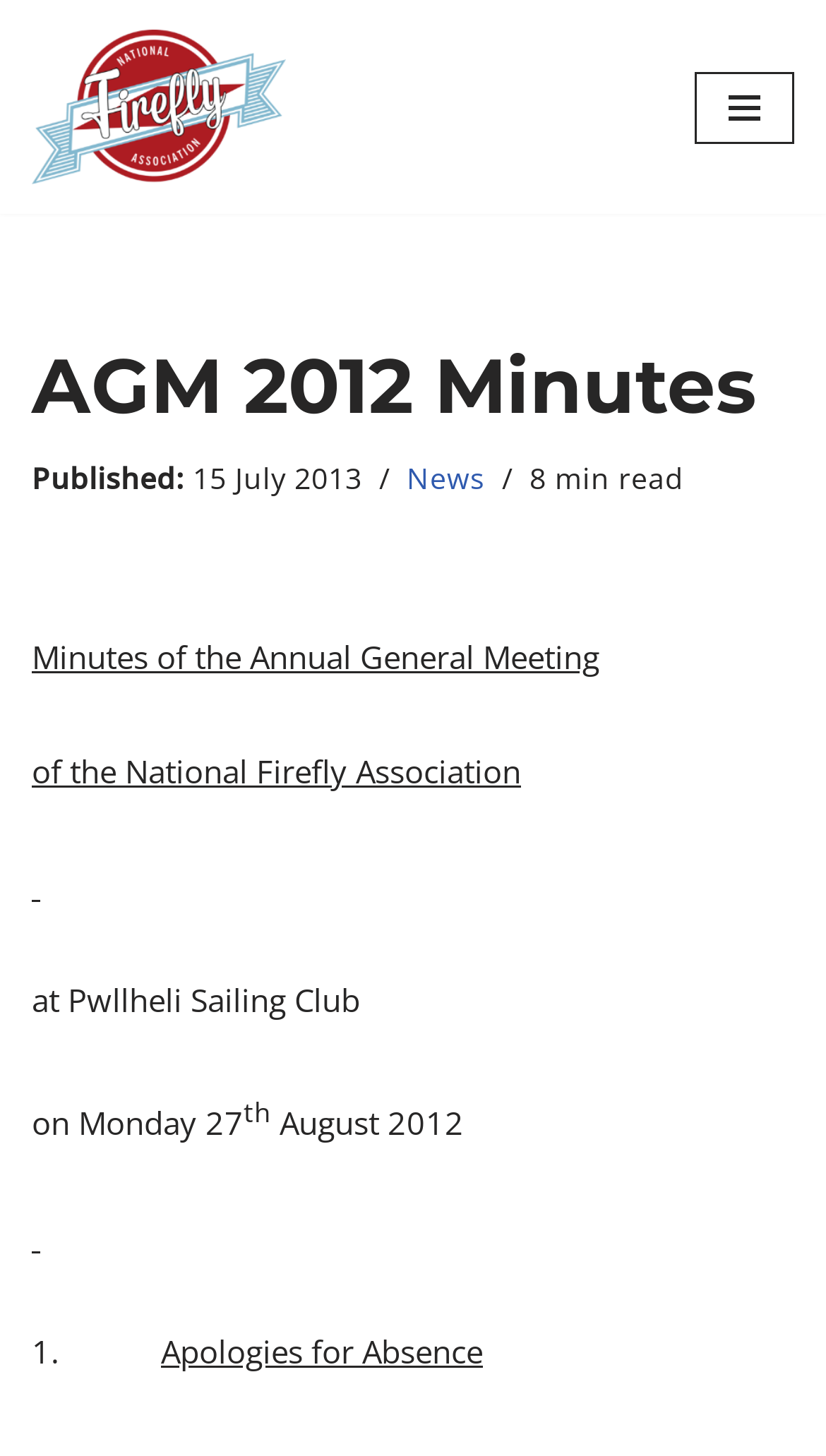When was the minutes published?
Make sure to answer the question with a detailed and comprehensive explanation.

I found the publication date of the minutes by looking at the text content of the webpage. The sentence 'Published: 15 July 2013' indicates the date when the minutes were published.